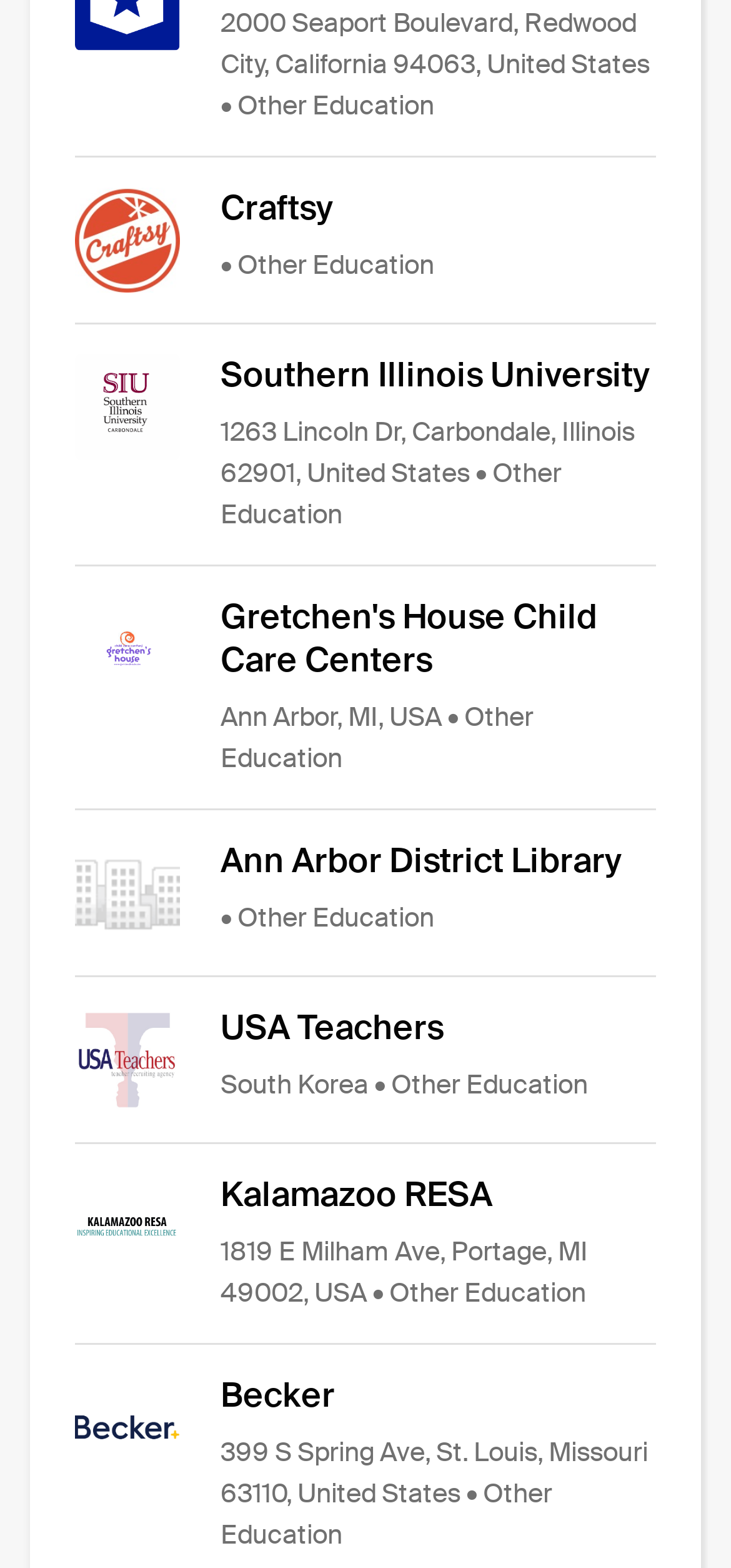What is the address of Becker?
Your answer should be a single word or phrase derived from the screenshot.

399 S Spring Ave, St. Louis, Missouri 63110